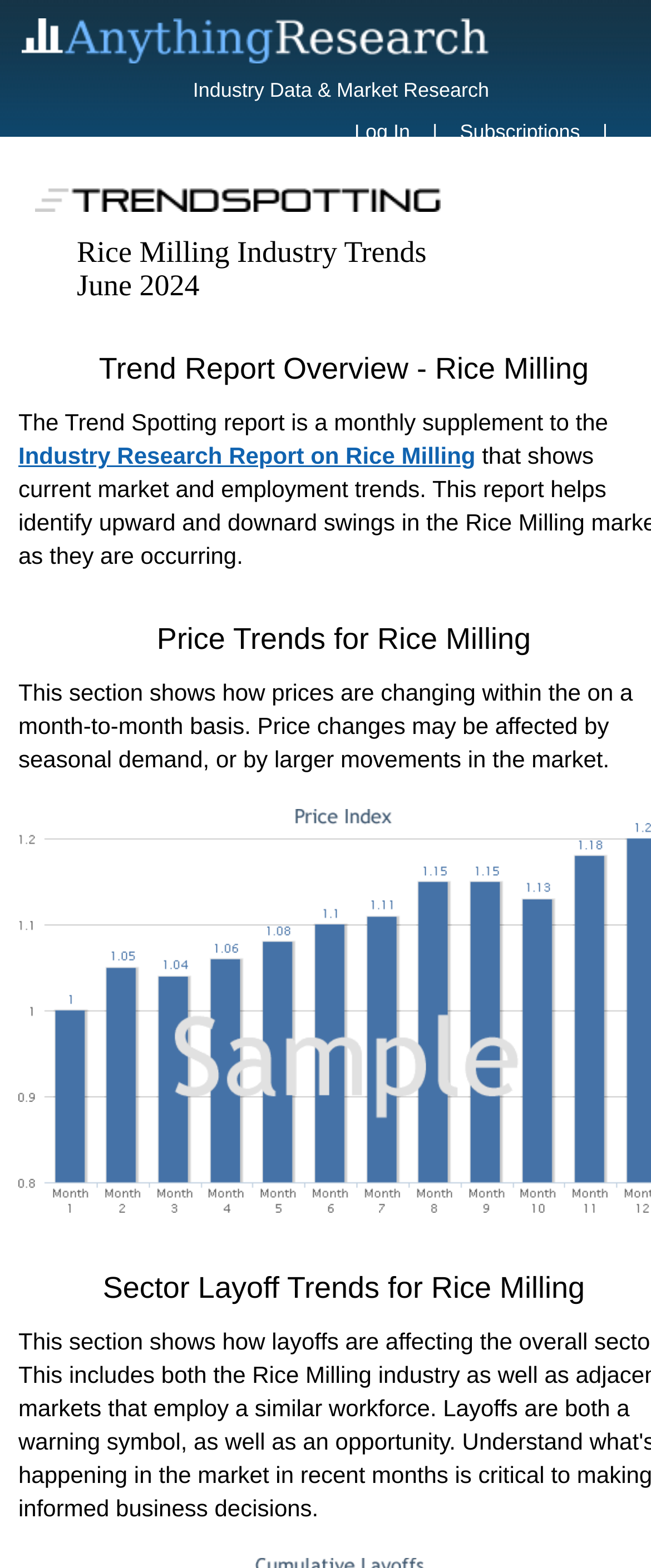What is the topic of the trend report?
Could you answer the question in a detailed manner, providing as much information as possible?

The topic of the trend report can be inferred from the image caption 'Rice Milling trends' and the static text 'Rice Milling Industry Trends'.